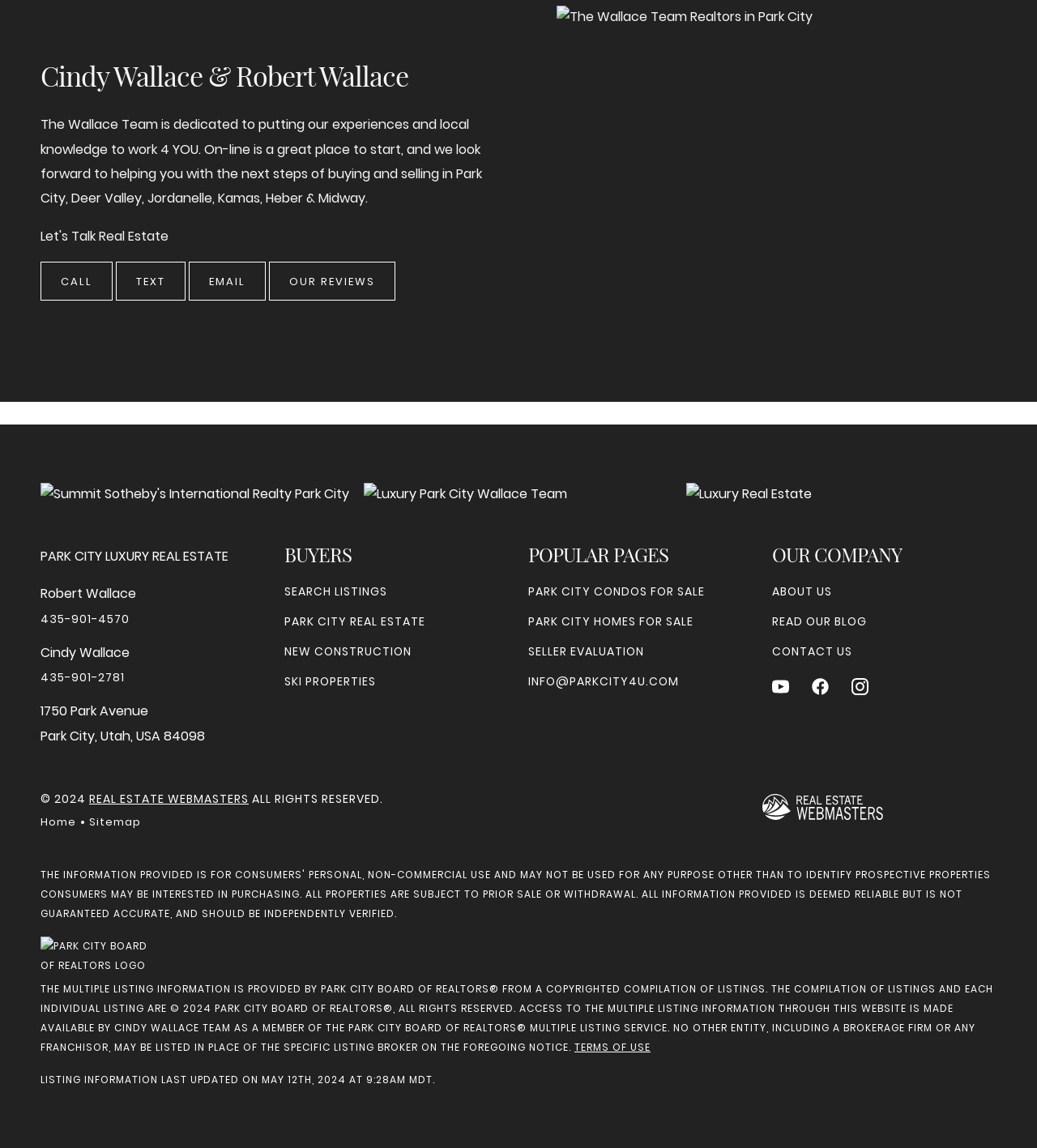Determine the bounding box coordinates of the clickable region to carry out the instruction: "Follow the Wallace Team on Youtube".

[0.745, 0.59, 0.761, 0.605]